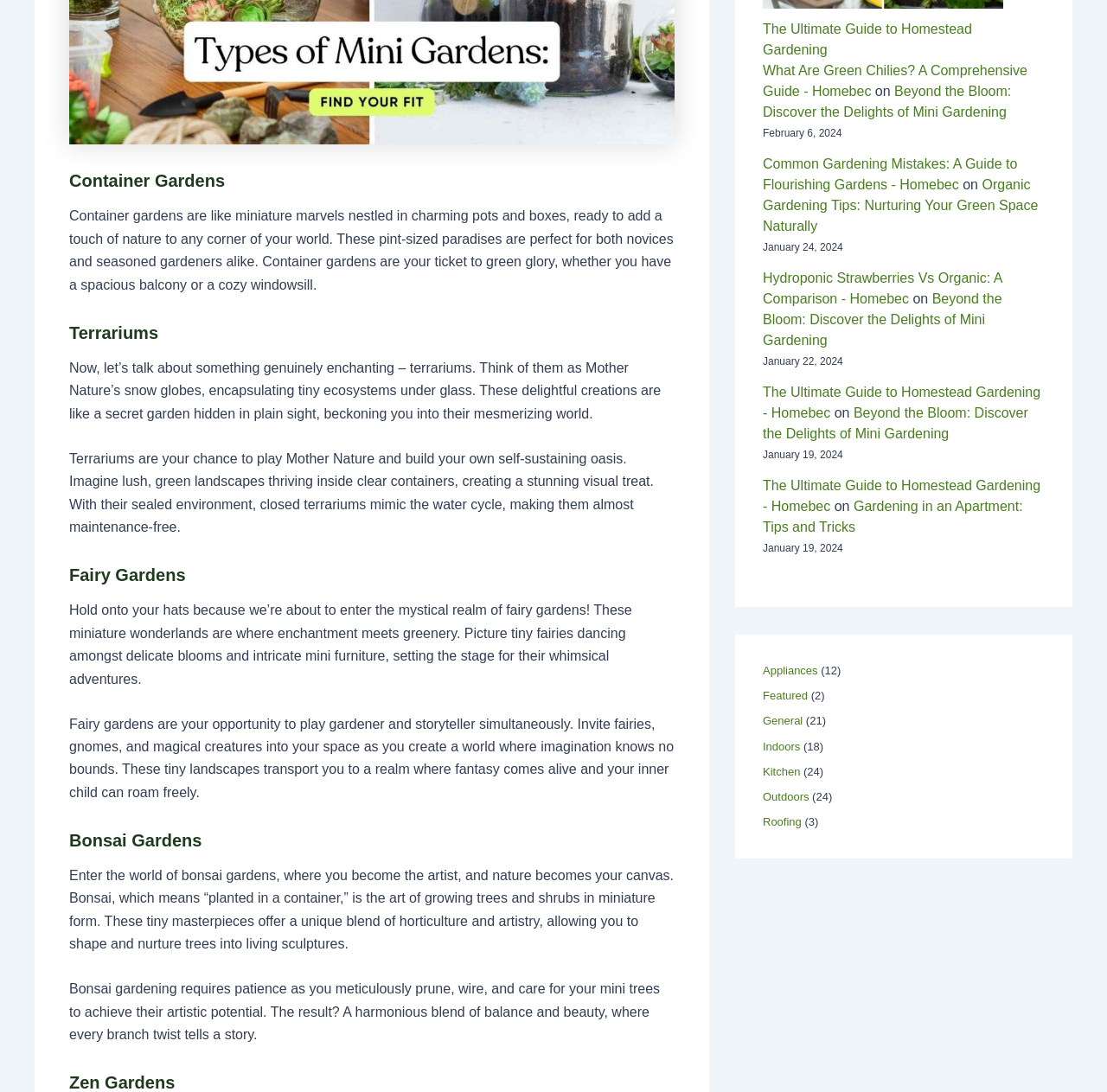Utilize the details in the image to thoroughly answer the following question: What is the purpose of a terrarium?

The webpage describes terrariums as 'Mother Nature's snow globes, encapsulating tiny ecosystems under glass'. It also mentions that terrariums are 'your chance to play Mother Nature and build your own self-sustaining oasis', indicating that the purpose of a terrarium is to create a miniature, self-sustaining environment.